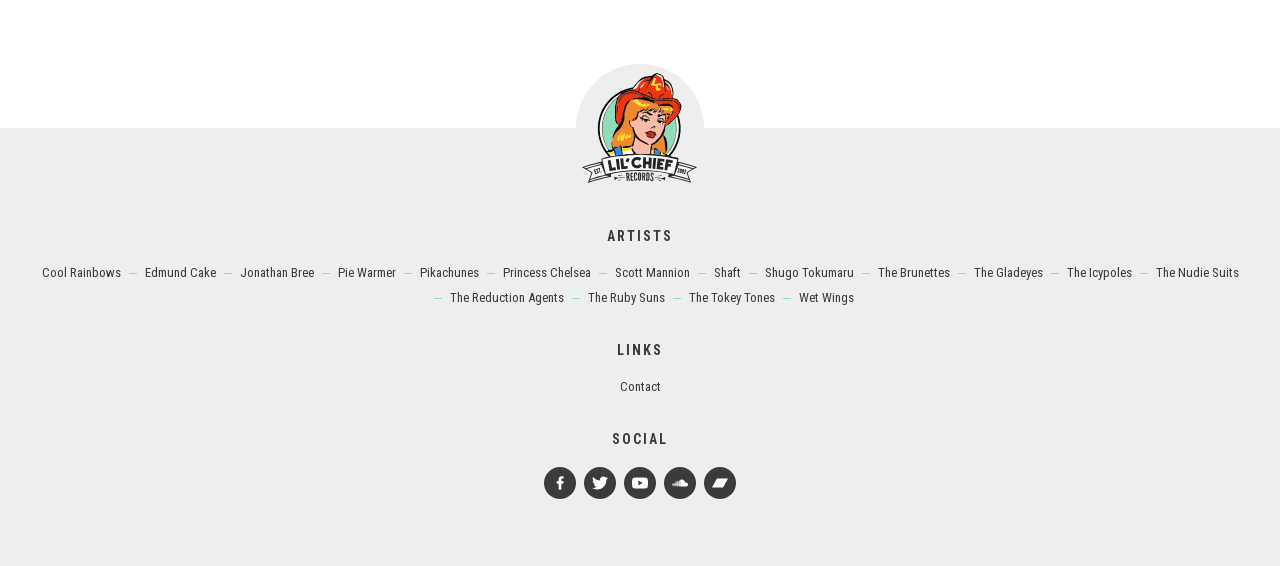Locate the bounding box coordinates of the element to click to perform the following action: 'Visit Facebook'. The coordinates should be given as four float values between 0 and 1, in the form of [left, top, right, bottom].

[0.425, 0.825, 0.45, 0.882]